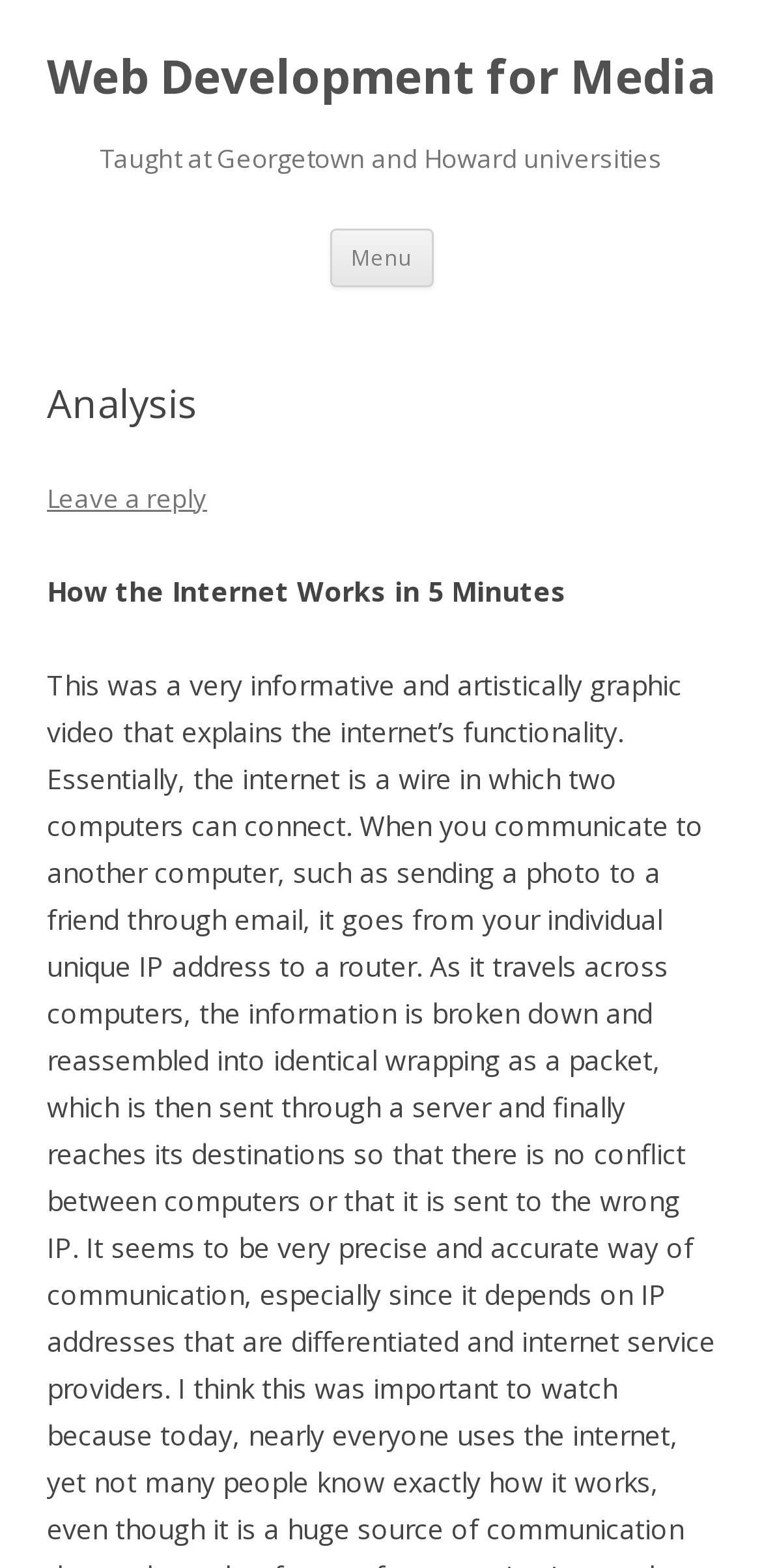Illustrate the webpage with a detailed description.

The webpage is about "Analysis" and "Web Development for Media". At the top, there is a large heading that reads "Web Development for Media", which is also a clickable link. Below this heading, there is a smaller heading that states "Taught at Georgetown and Howard universities". 

To the right of these headings, there is a button labeled "Menu". Next to the "Menu" button, there is a link that says "Skip to content". 

Below these elements, there is a section that appears to be the main content area. At the top of this section, there is a heading that reads "Analysis". Below this heading, there is a link that says "Leave a reply". 

Further down, there is a block of text that summarizes "How the Internet Works in 5 Minutes".